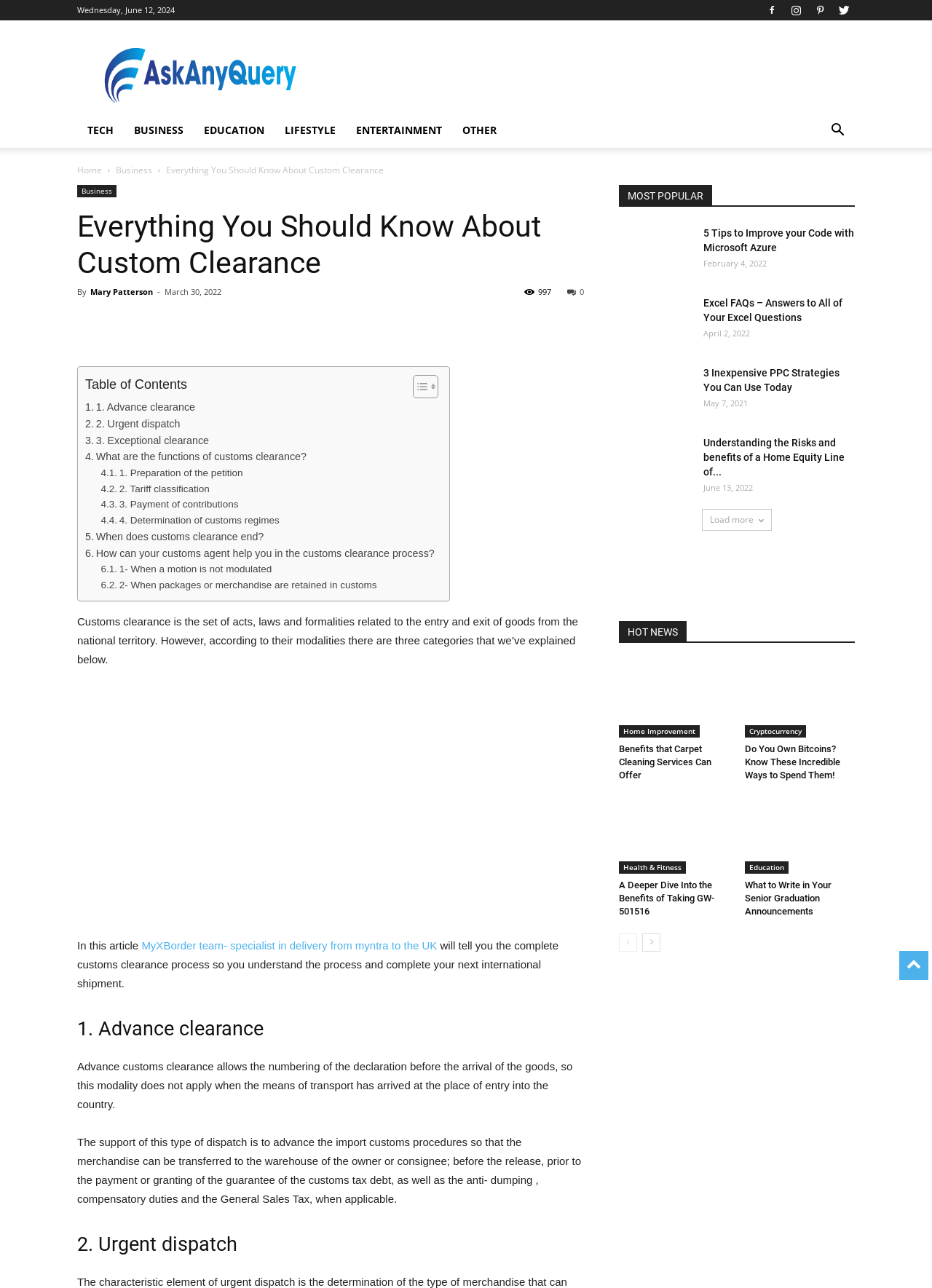By analyzing the image, answer the following question with a detailed response: How many categories of customs clearance are explained in the article?

The webpage explains three categories of customs clearance, which are advance clearance, urgent dispatch, and exceptional clearance, as mentioned in the table of contents.